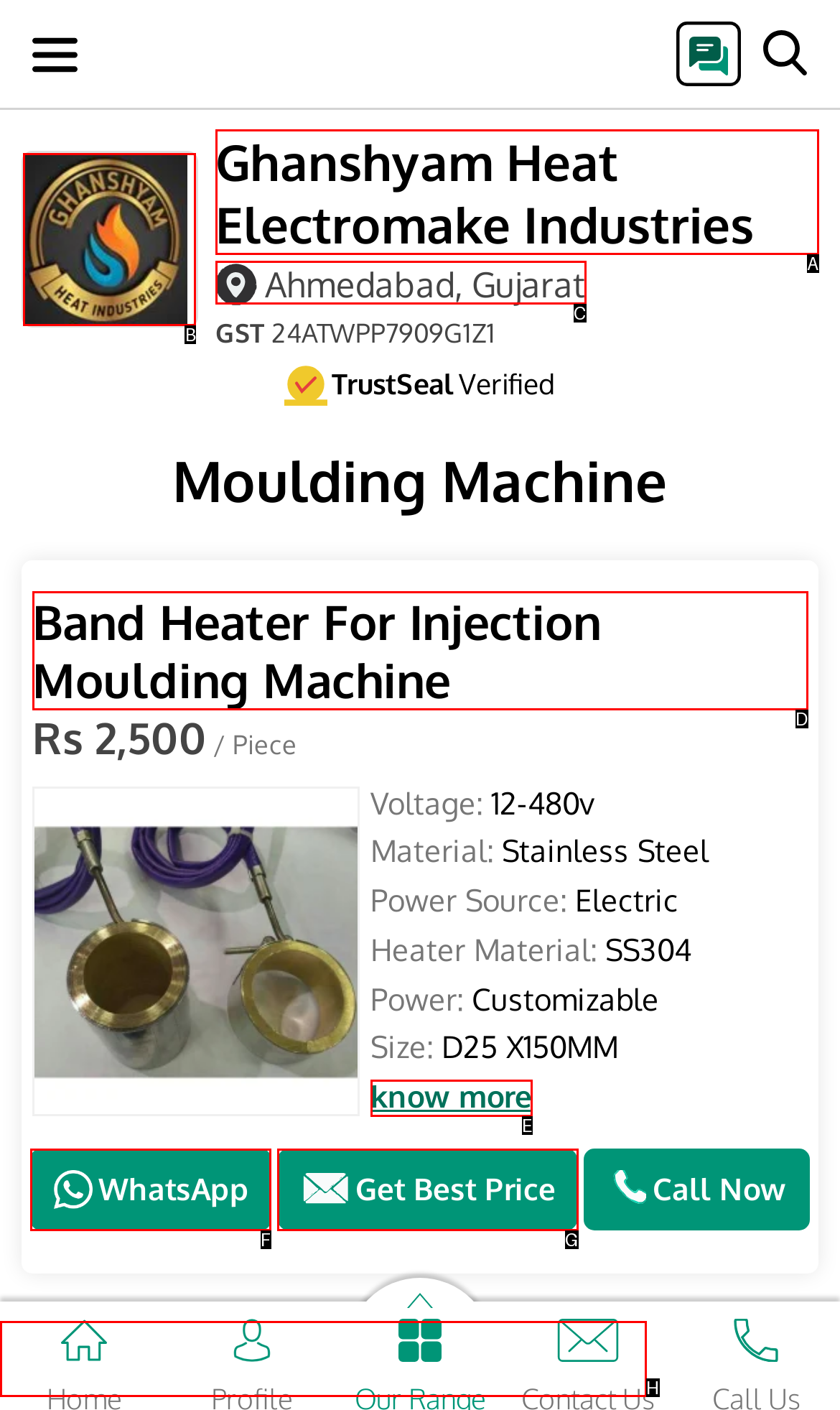Based on the choices marked in the screenshot, which letter represents the correct UI element to perform the task: Click the company logo?

B